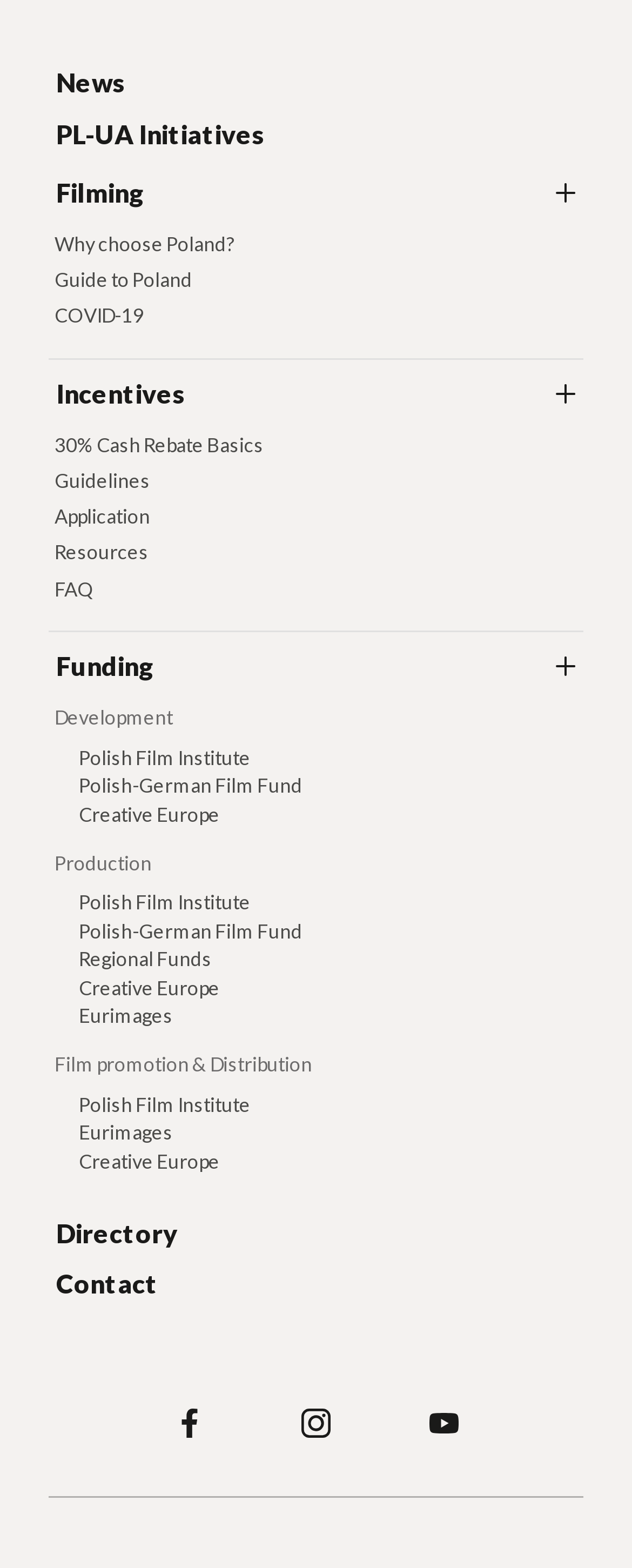Identify the bounding box coordinates for the region to click in order to carry out this instruction: "Open Filming dropdown". Provide the coordinates using four float numbers between 0 and 1, formatted as [left, top, right, bottom].

[0.077, 0.12, 0.923, 0.152]